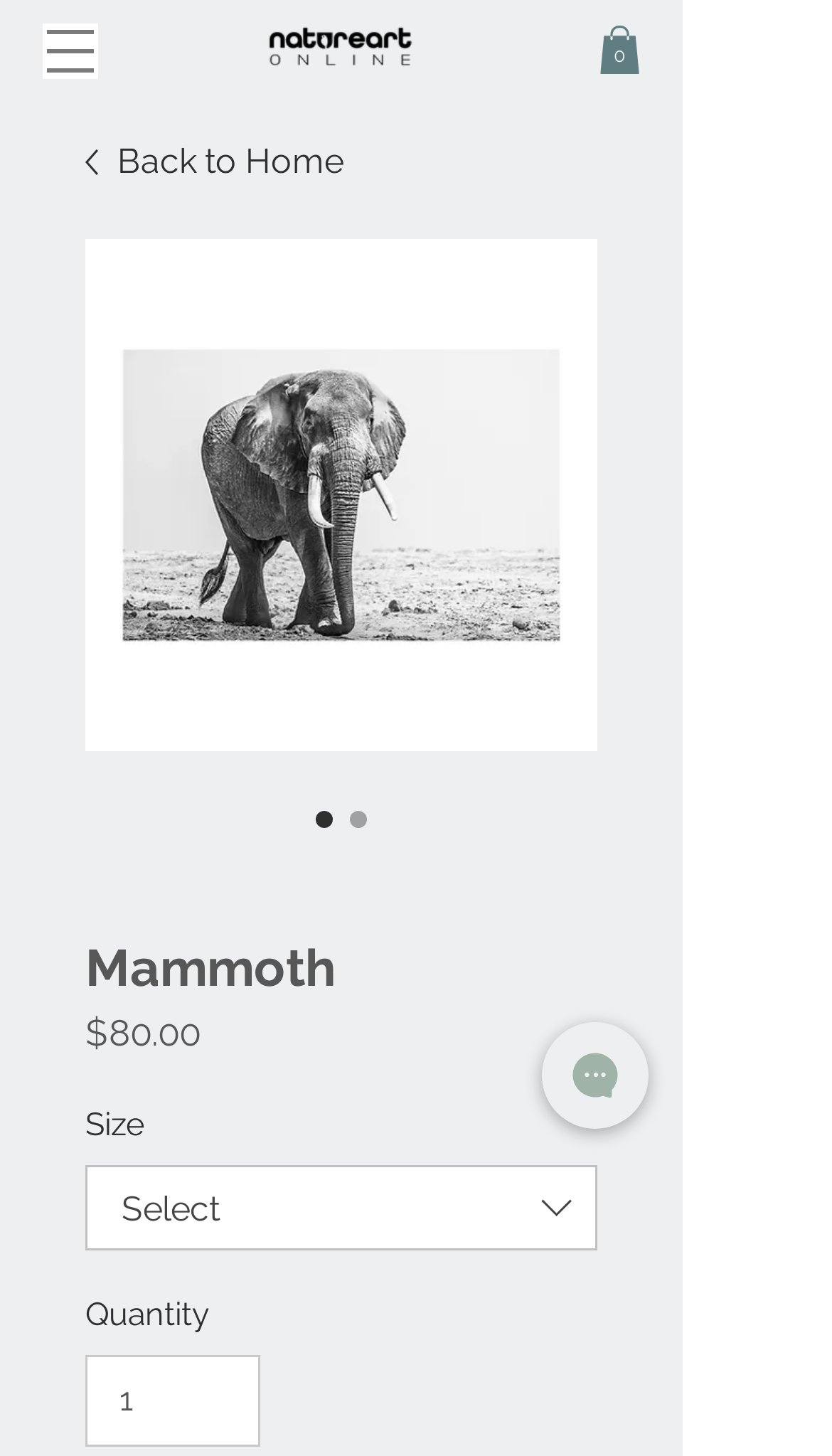What is the default quantity of the Mammoth print?
Based on the visual, give a brief answer using one word or a short phrase.

1